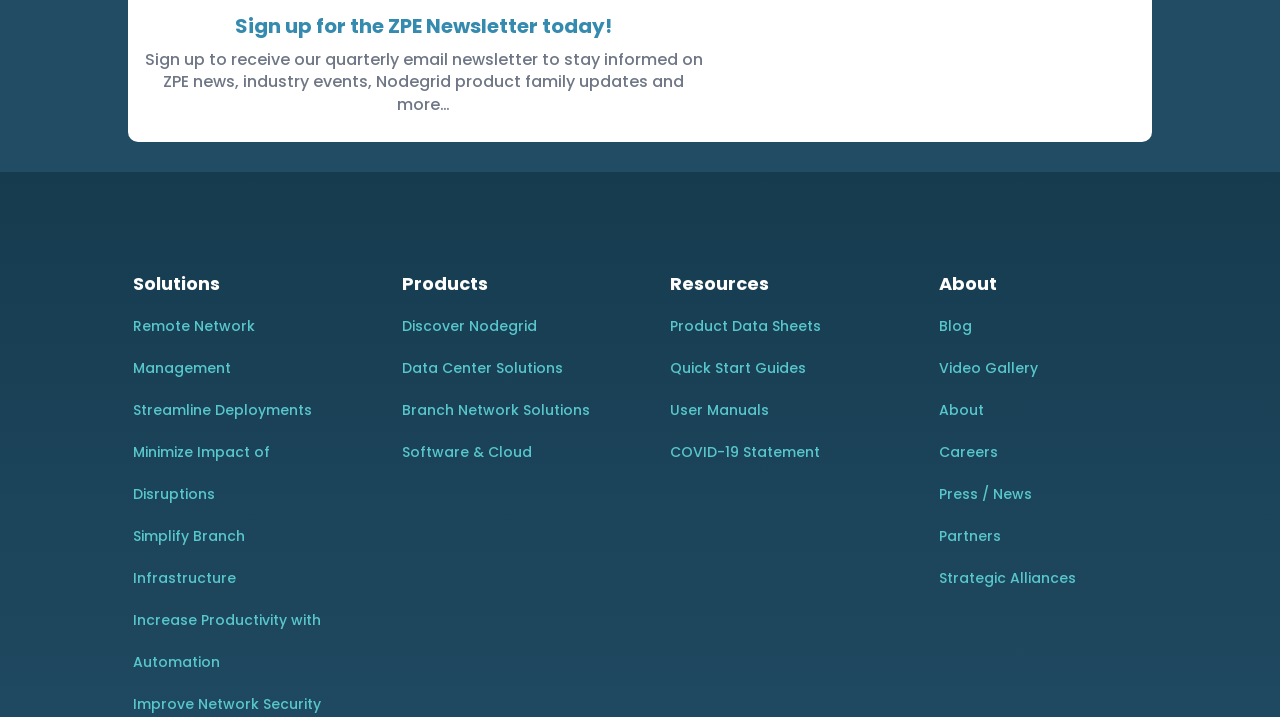Please identify the coordinates of the bounding box for the clickable region that will accomplish this instruction: "Sign up for the newsletter".

[0.112, 0.018, 0.551, 0.068]